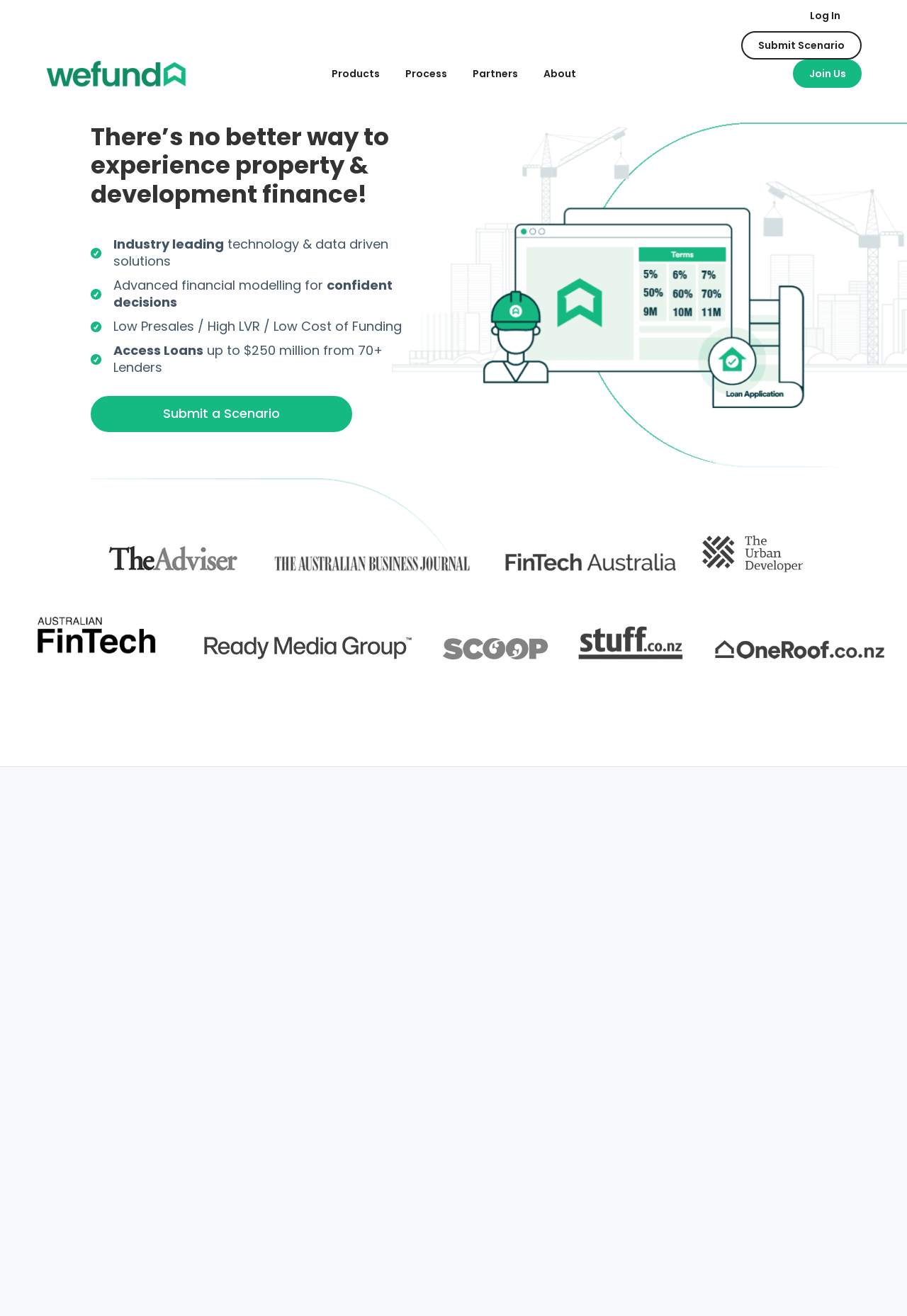How many lenders are accredited by Wefund?
Please provide a single word or phrase based on the screenshot.

70+